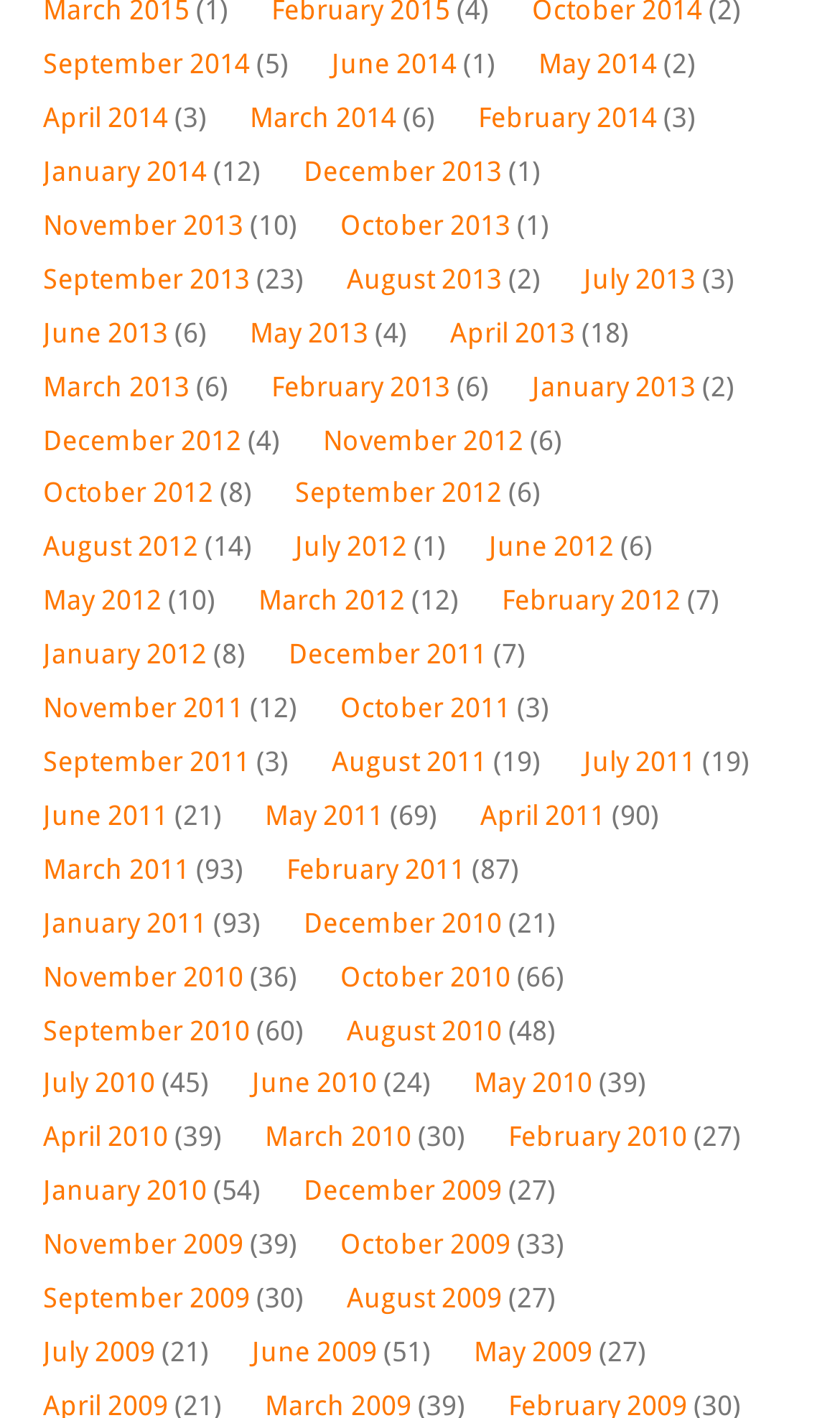How many links are there for September 2013?
Using the image as a reference, answer with just one word or a short phrase.

1